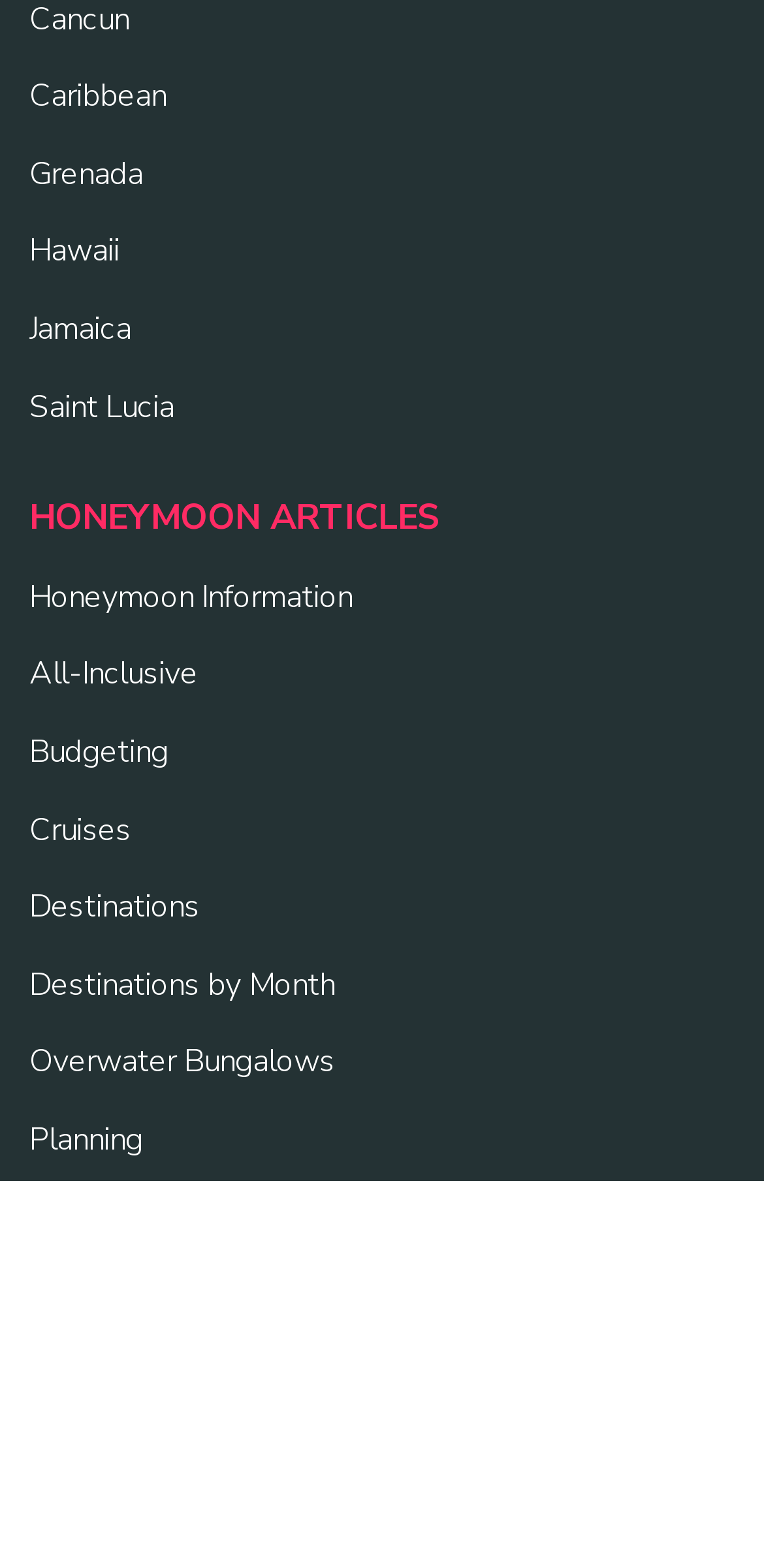Please identify the bounding box coordinates of the area I need to click to accomplish the following instruction: "Learn about Bachelor and Bachelorette".

[0.038, 0.933, 0.513, 0.961]